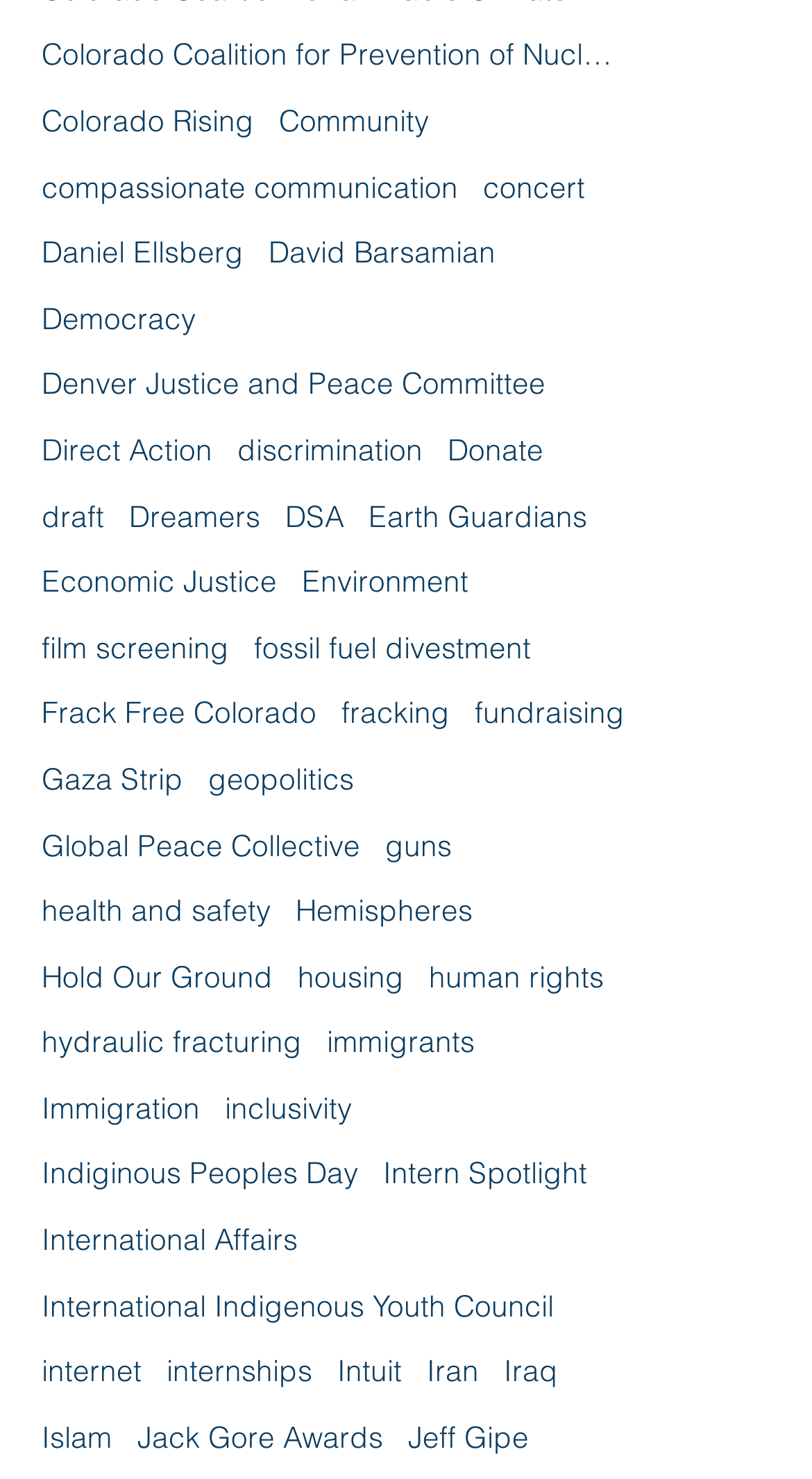Using the element description: "fossil fuel divestment", determine the bounding box coordinates. The coordinates should be in the format [left, top, right, bottom], with values between 0 and 1.

[0.313, 0.425, 0.654, 0.453]